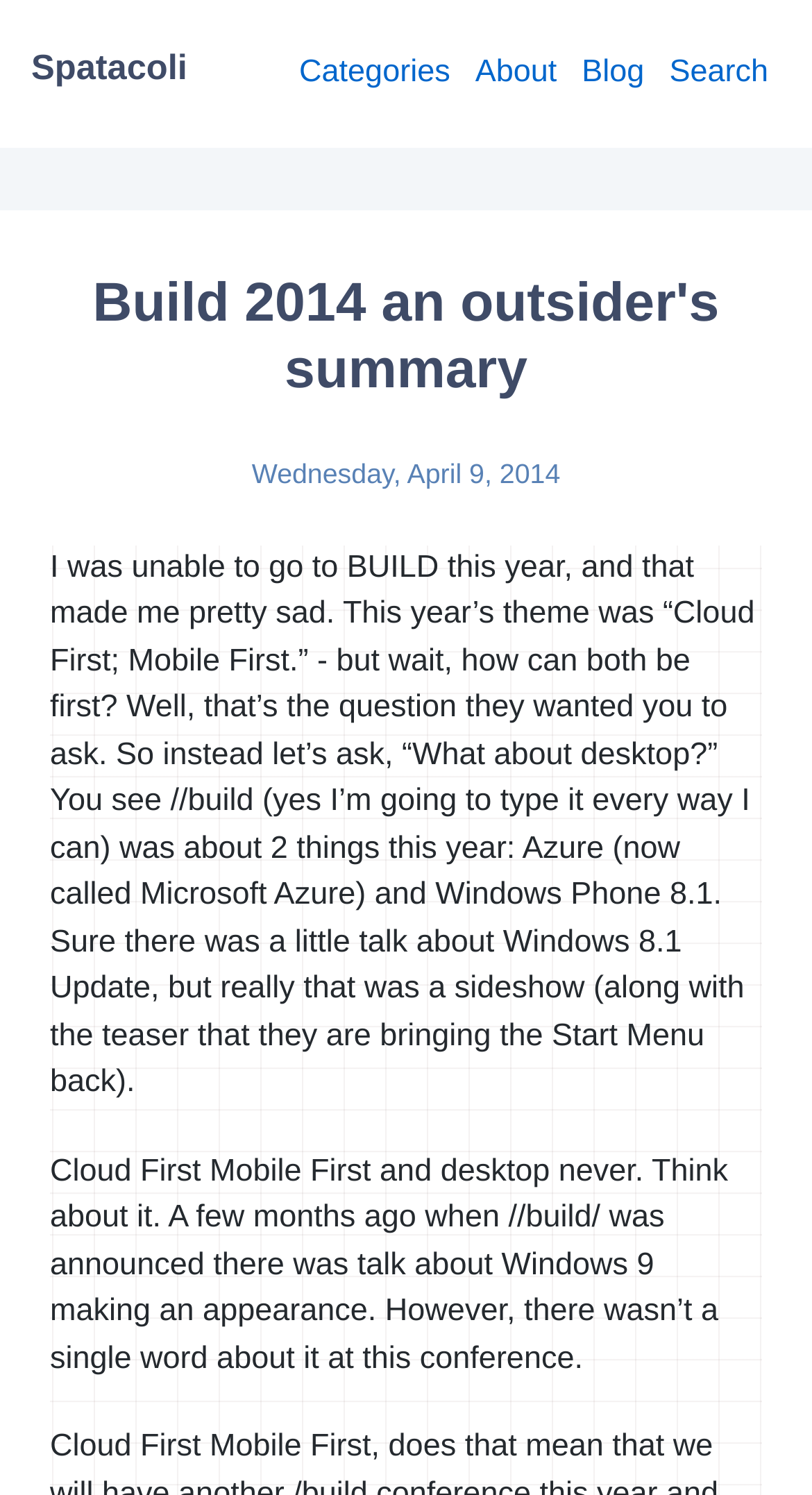Please give a short response to the question using one word or a phrase:
What is the theme mentioned in the webpage?

Cloud First; Mobile First